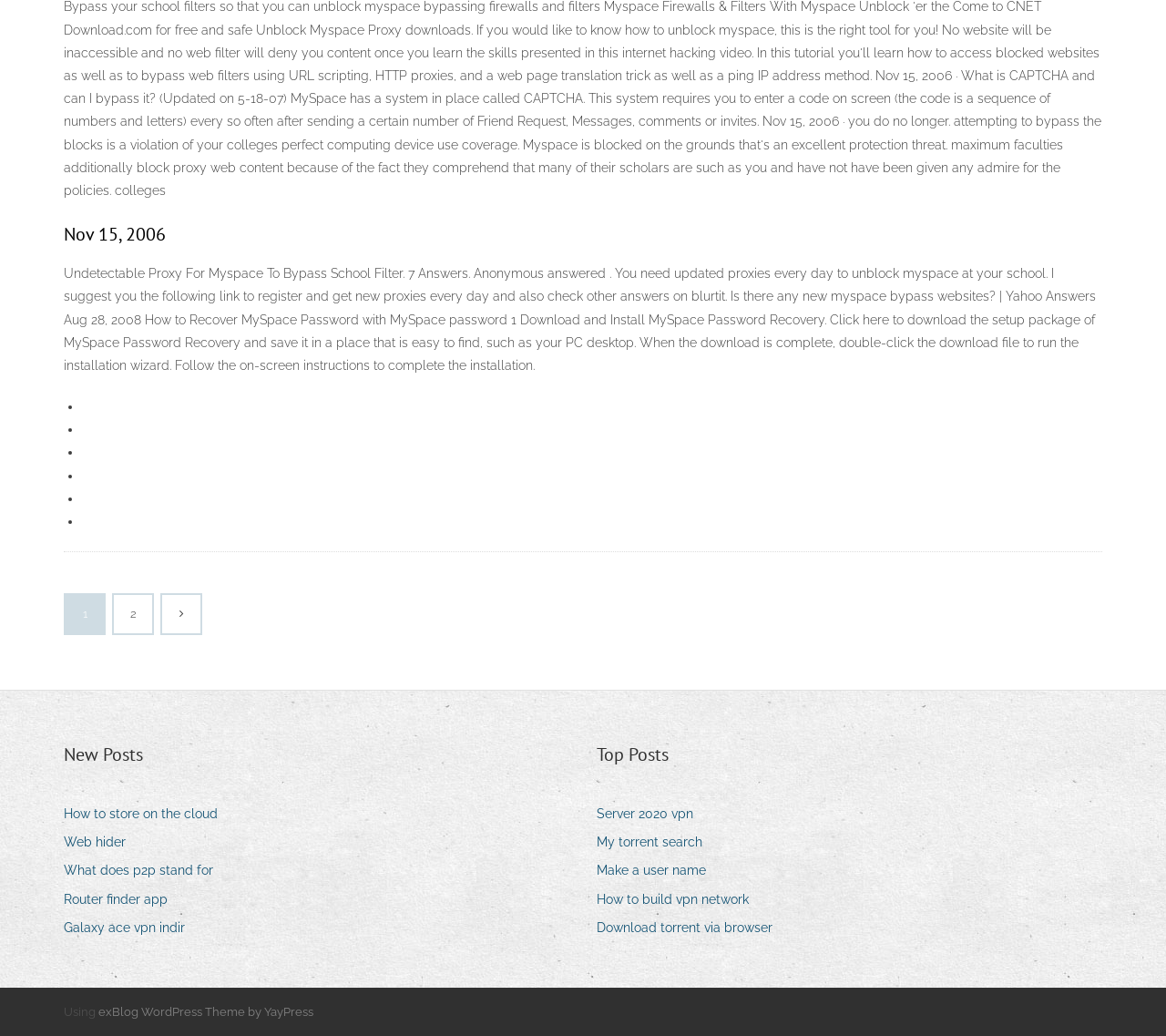Locate the bounding box of the user interface element based on this description: "exBlog WordPress Theme by YayPress".

[0.084, 0.97, 0.269, 0.983]